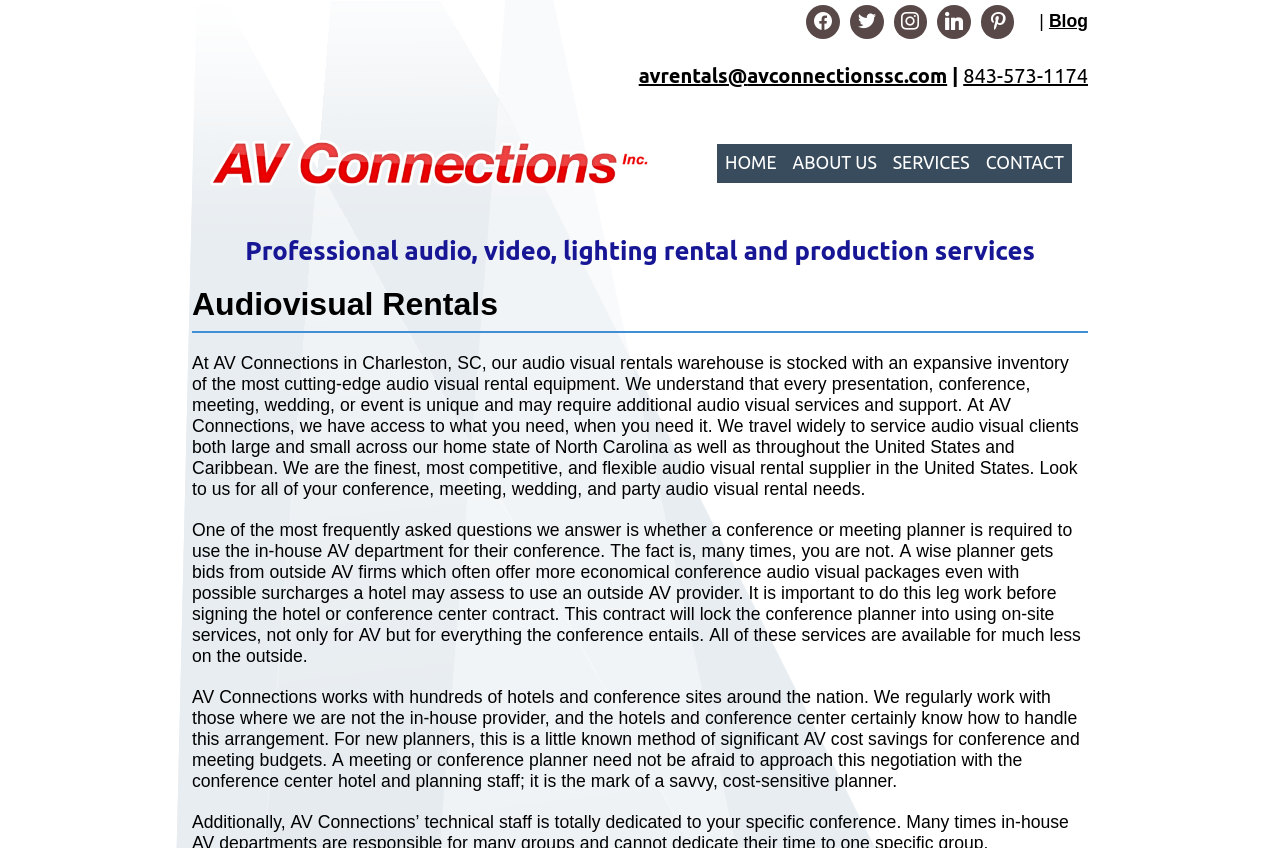What is the phone number on the webpage?
Using the image as a reference, answer the question with a short word or phrase.

843-573-1174